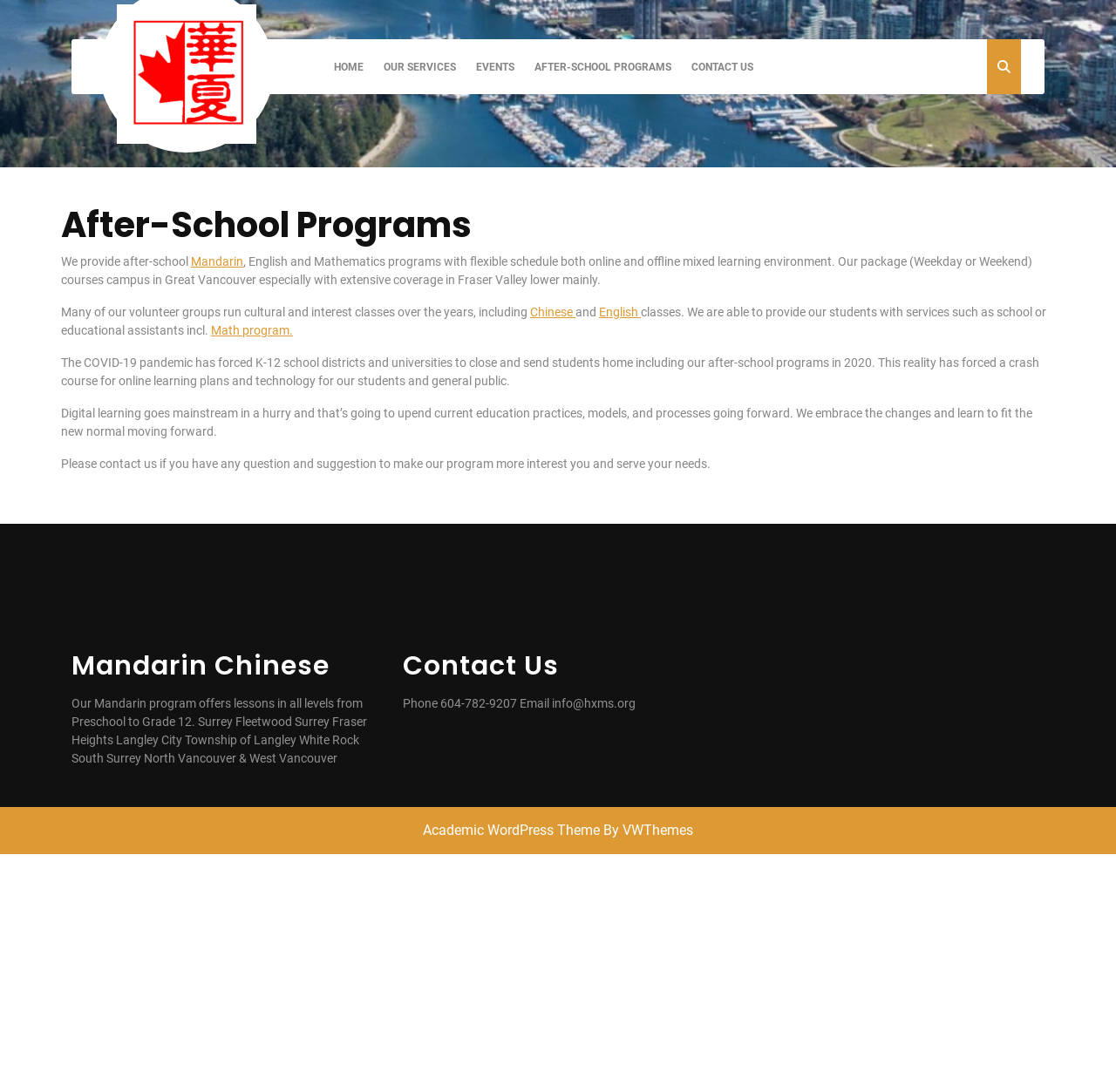What is the contact phone number?
Refer to the image and respond with a one-word or short-phrase answer.

604-782-9207